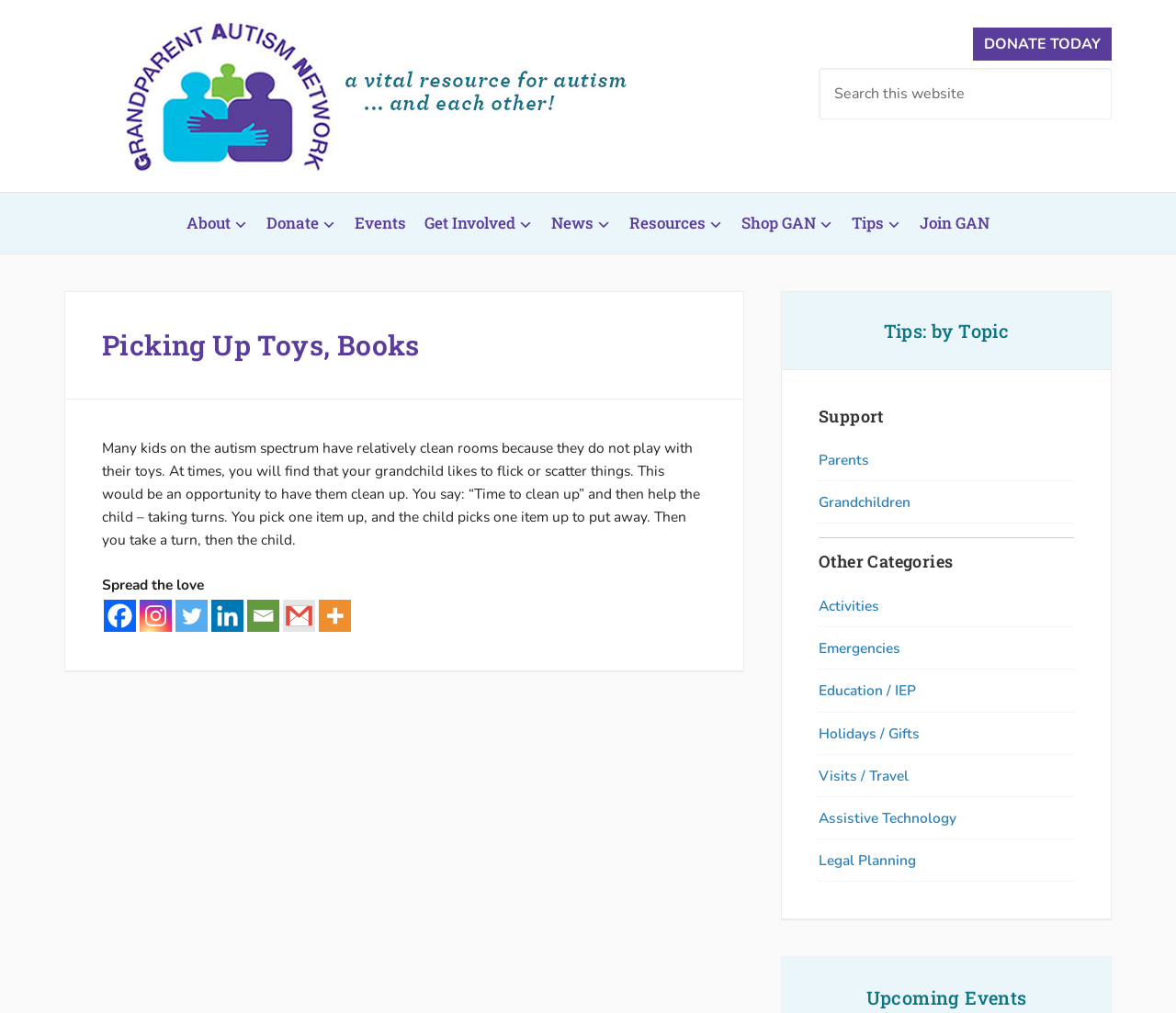Locate the bounding box coordinates of the element that should be clicked to fulfill the instruction: "Search this website".

[0.696, 0.067, 0.945, 0.118]